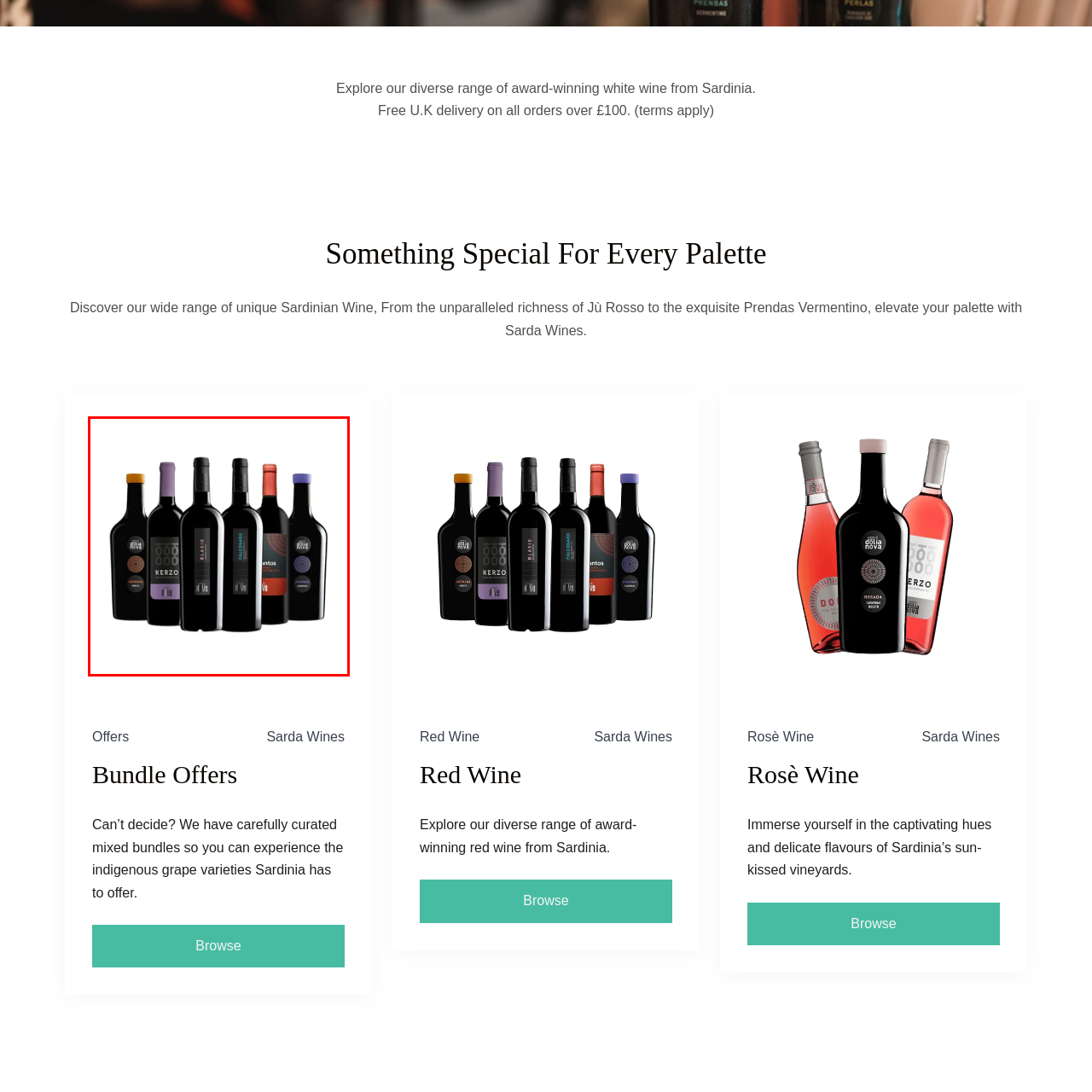Is the collection suitable for wine connoisseurs?
Study the image within the red bounding box and provide a detailed response to the question.

The caption emphasizes that the collection represents a curated assortment, perfect for both connoisseurs and those new to the world of fine wines, implying that it is indeed suitable for wine connoisseurs.